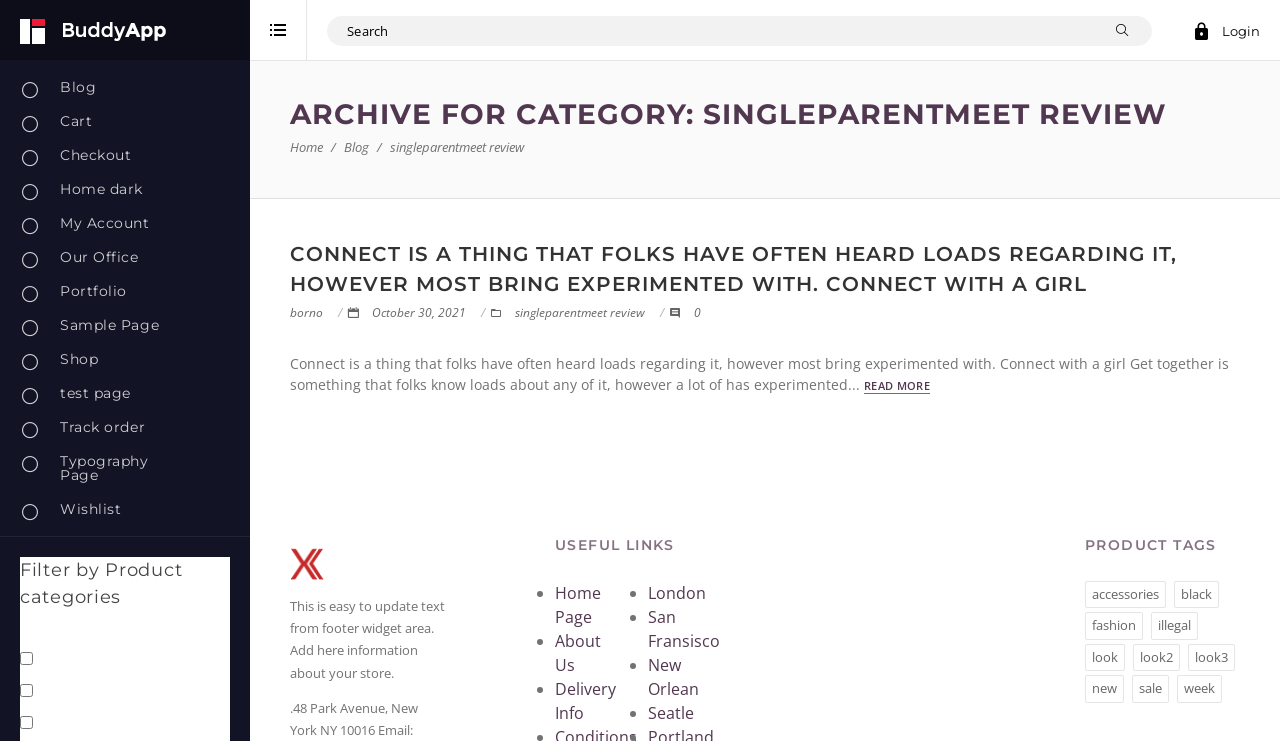Determine the bounding box coordinates of the region to click in order to accomplish the following instruction: "Login to the account". Provide the coordinates as four float numbers between 0 and 1, specifically [left, top, right, bottom].

[0.931, 0.031, 0.984, 0.053]